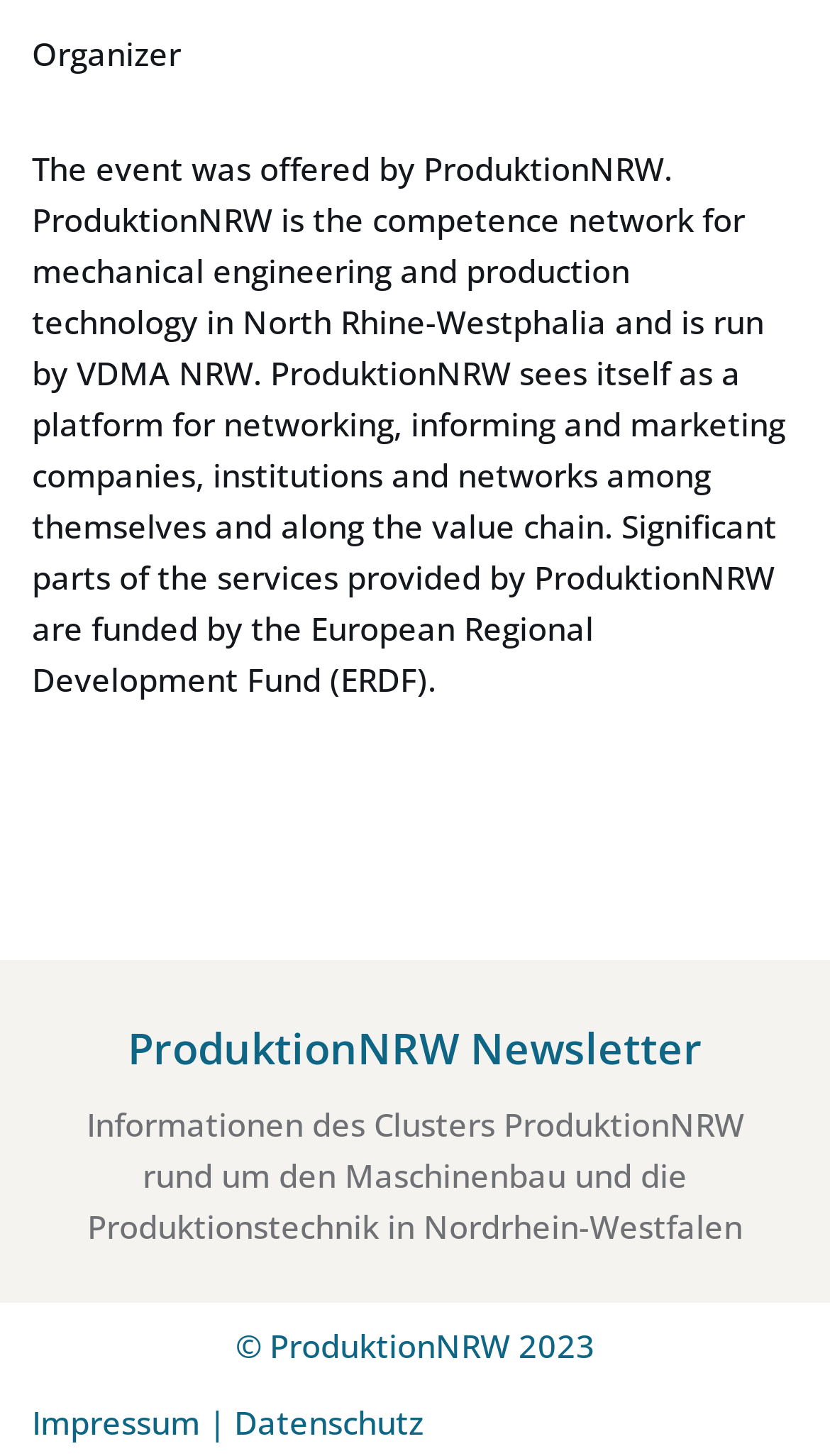What is the name of the event organizer?
Using the details shown in the screenshot, provide a comprehensive answer to the question.

The event organizer's name is mentioned in the static text at the top of the page, which says 'Organizer' followed by the name 'ProduktionNRW'.